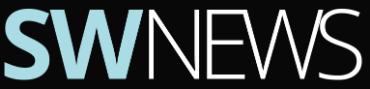Provide a thorough and detailed response to the question by examining the image: 
What type of news does SW News cover?

The caption states that SW News is a source of local news, including lifestyle, business, and events relevant to communities in Devon and Cornwall, which suggests that it covers local news.